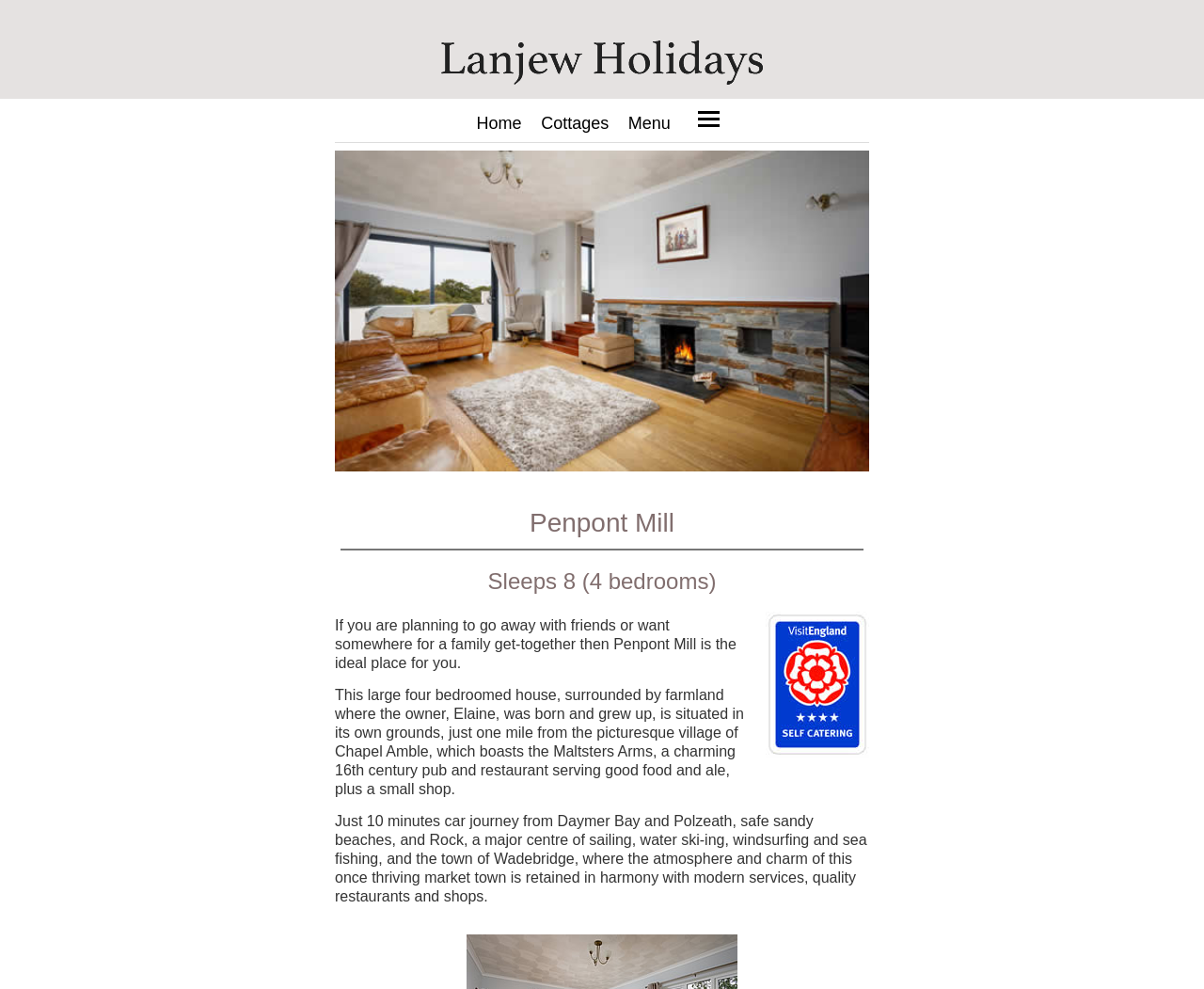Using the element description Home, predict the bounding box coordinates for the UI element. Provide the coordinates in (top-left x, top-left y, bottom-right x, bottom-right y) format with values ranging from 0 to 1.

[0.389, 0.11, 0.44, 0.137]